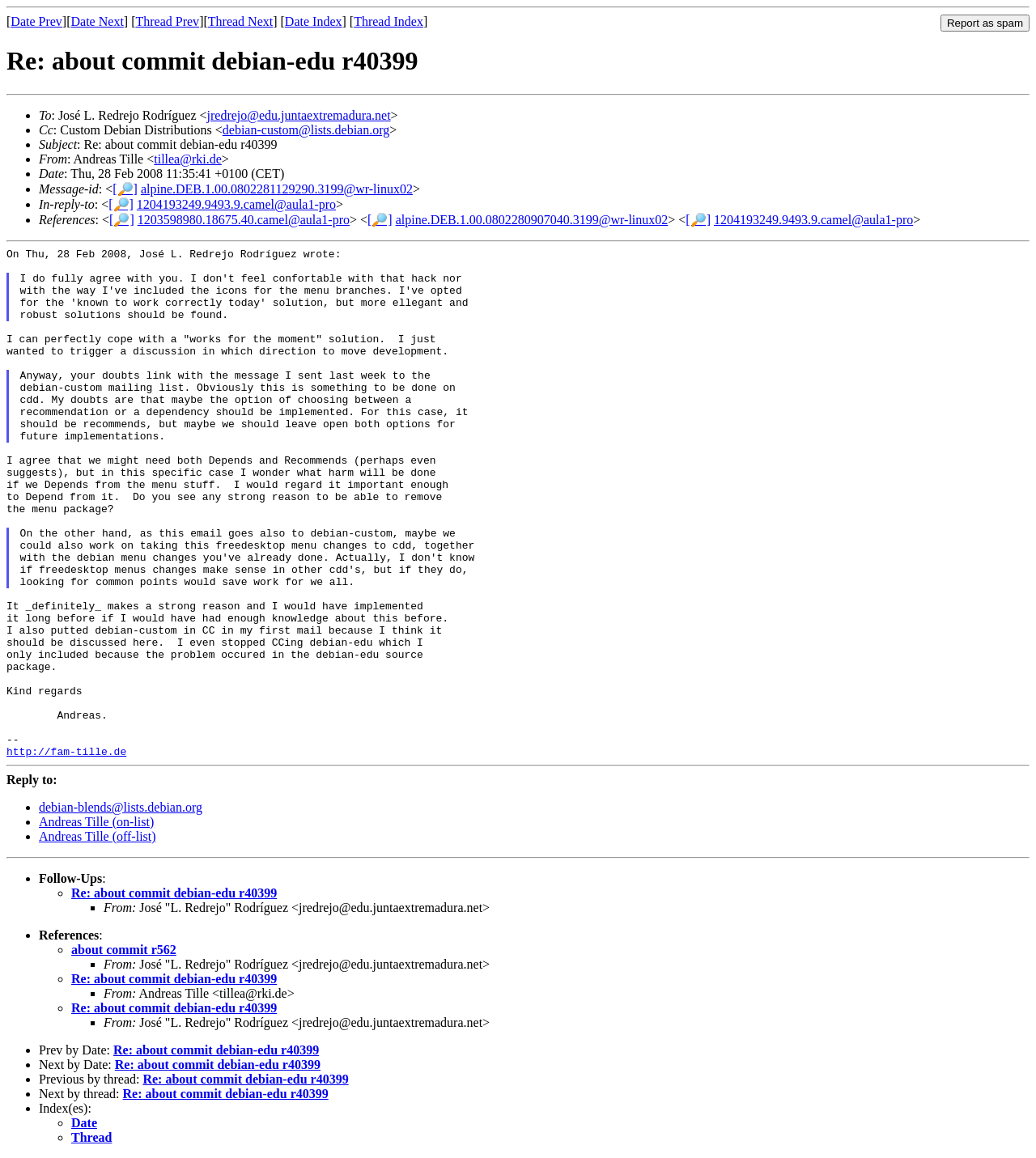What is the main title displayed on this webpage?

Re: about commit debian-edu r40399